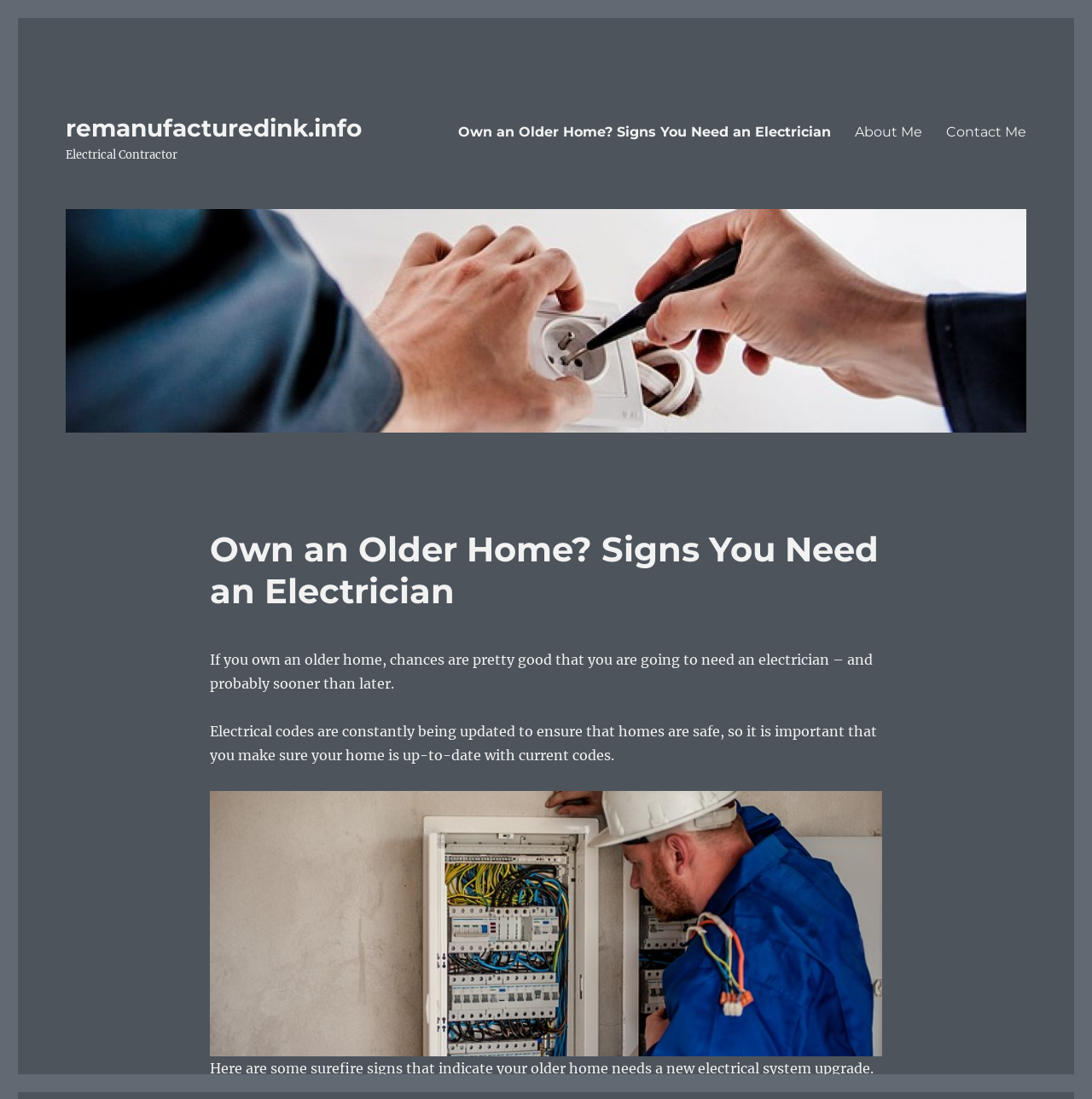What is the main concern for homeowners with older homes?
Look at the screenshot and respond with one word or a short phrase.

Electrical safety